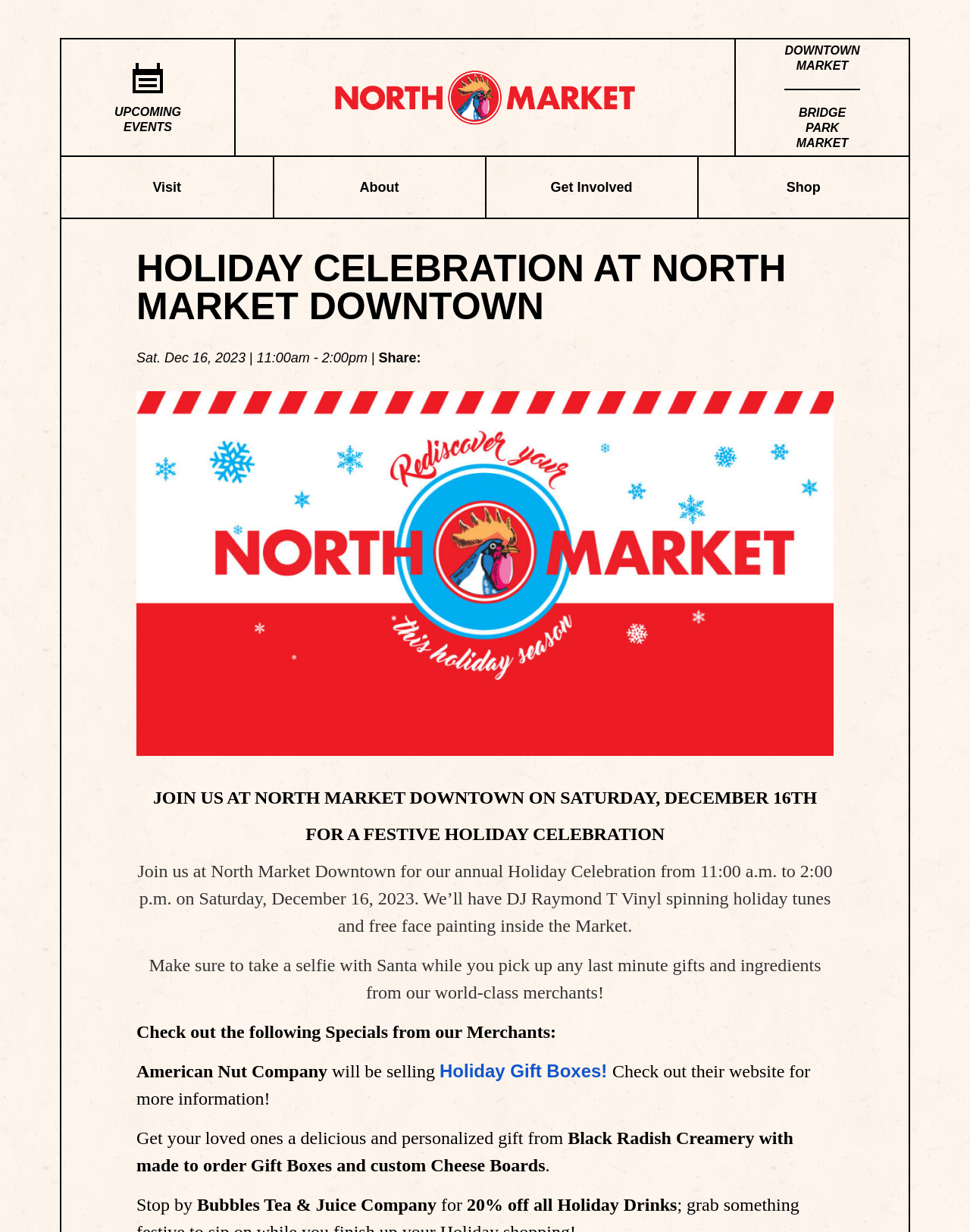Please identify the bounding box coordinates of the area that needs to be clicked to fulfill the following instruction: "Learn more about the Holiday Celebration."

[0.141, 0.202, 0.859, 0.264]